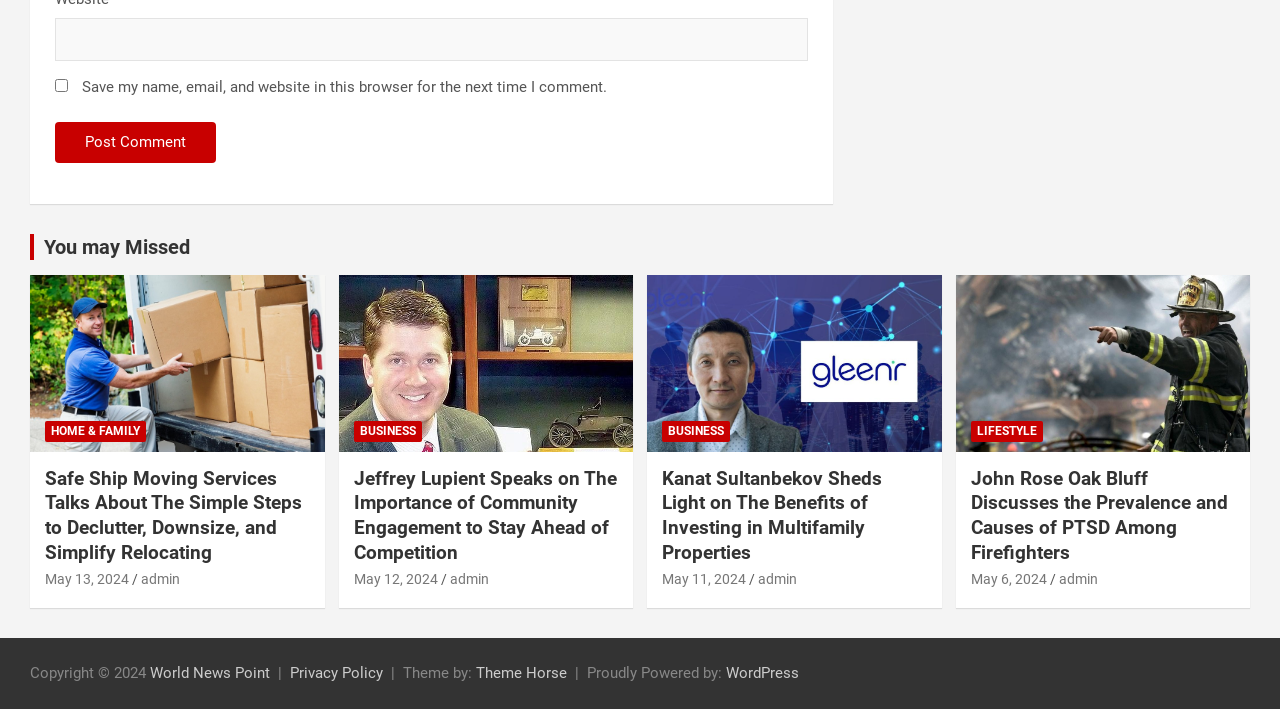Respond with a single word or phrase to the following question: What is the category of the article 'Safe Ship Moving Services Talks About The Simple Steps to Declutter, Downsize, and Simplify Relocating'?

HOME & FAMILY